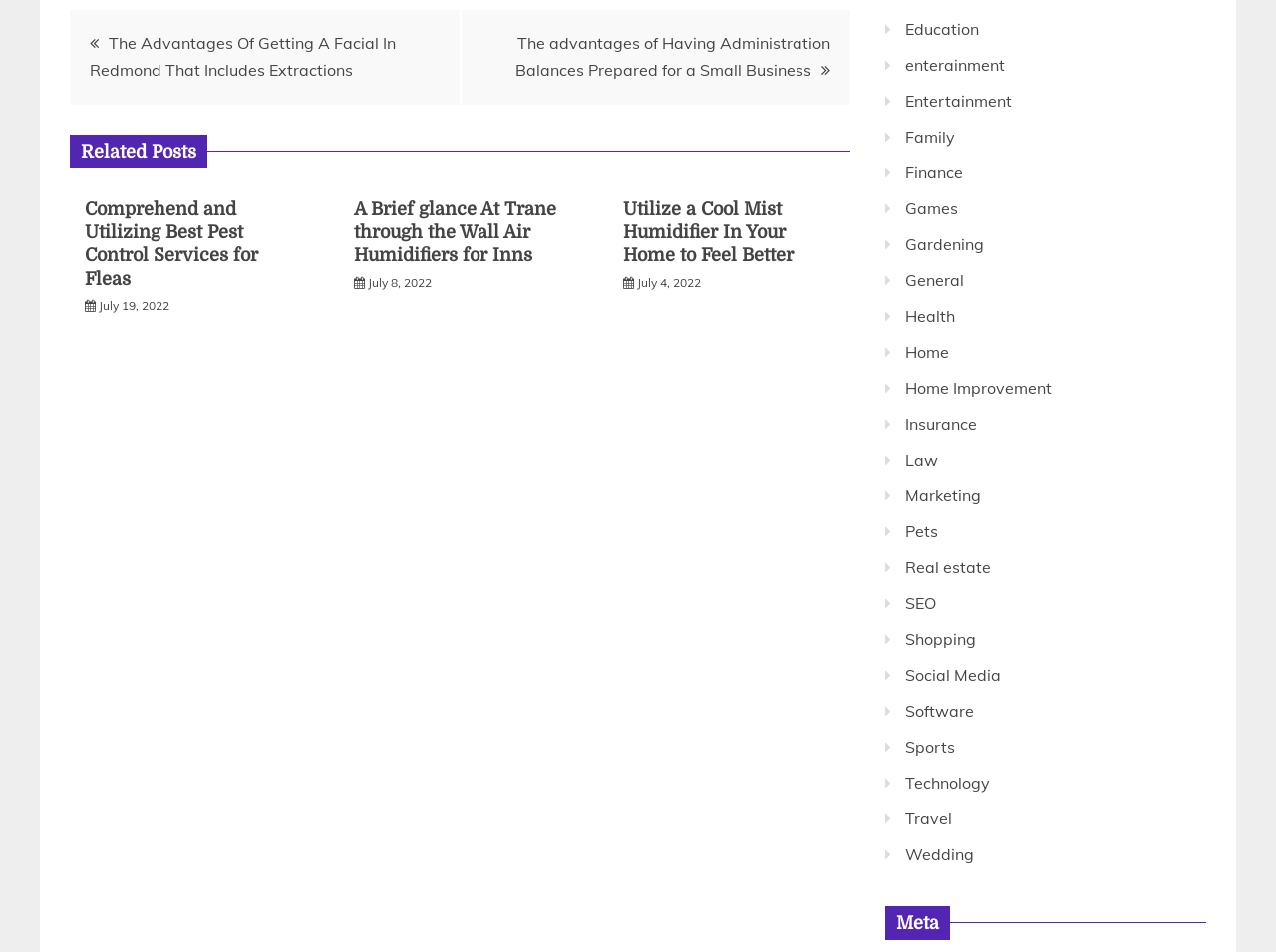What is the title of the last section on the webpage?
Provide a detailed and well-explained answer to the question.

The last section on the webpage is titled 'Meta', which is a heading element located at the bottom of the page.